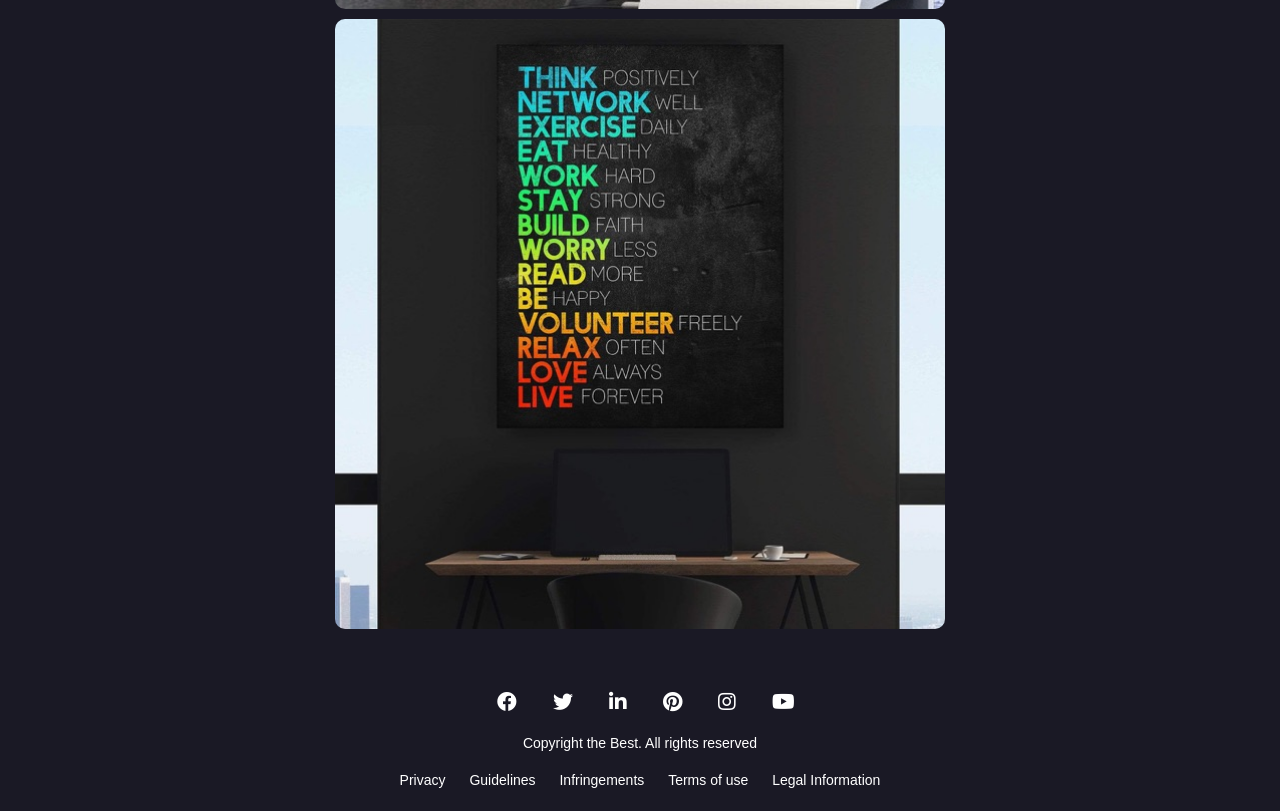From the webpage screenshot, identify the region described by Terms of use. Provide the bounding box coordinates as (top-left x, top-left y, bottom-right x, bottom-right y), with each value being a floating point number between 0 and 1.

[0.522, 0.952, 0.585, 0.972]